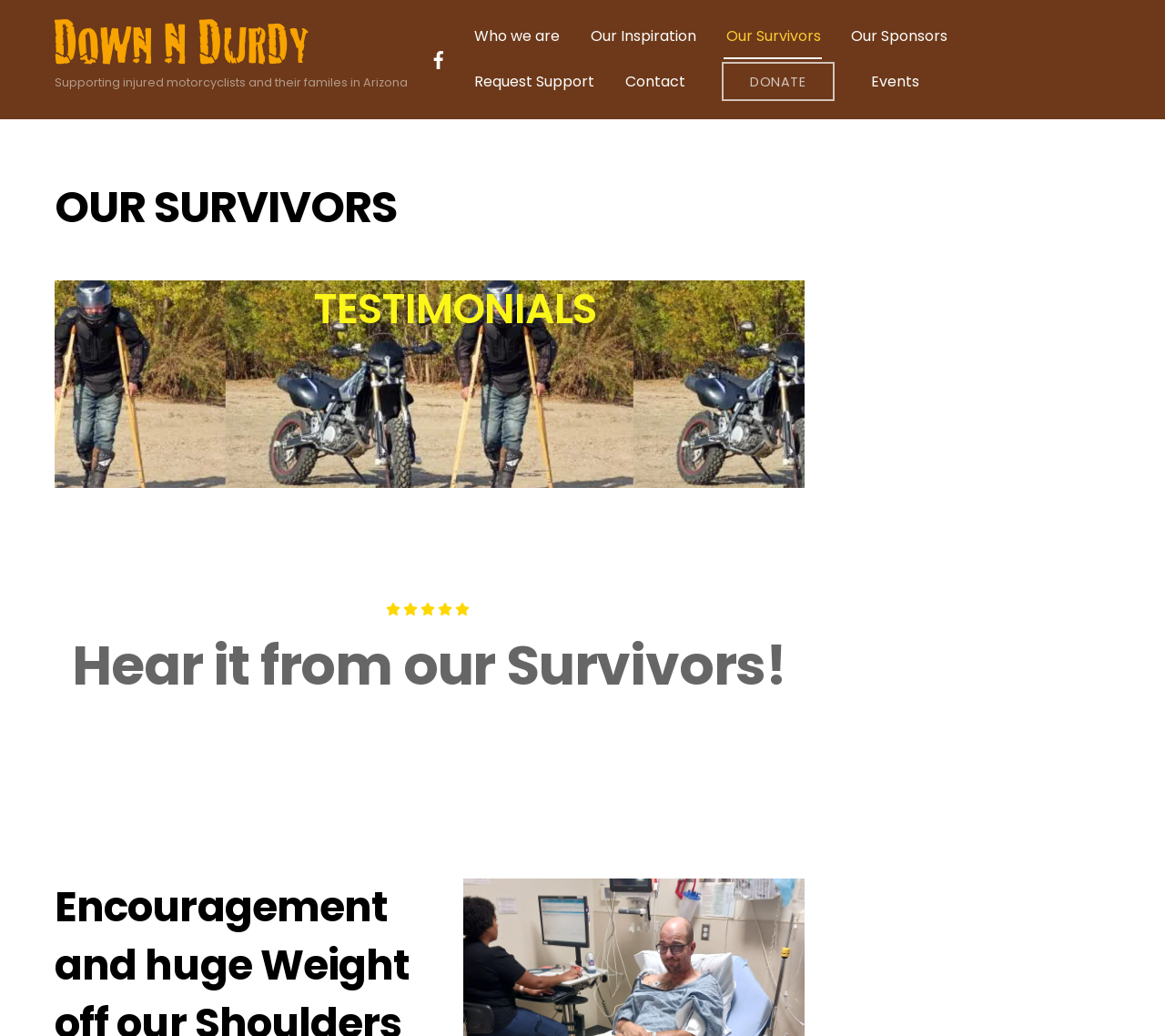Refer to the screenshot and answer the following question in detail:
How many main navigation links are there?

There are 9 main navigation links: 'Who we are', 'Our Inspiration', 'Our Survivors', 'Our Sponsors', 'Request Support', 'Contact', 'DONATE', and 'Events'.